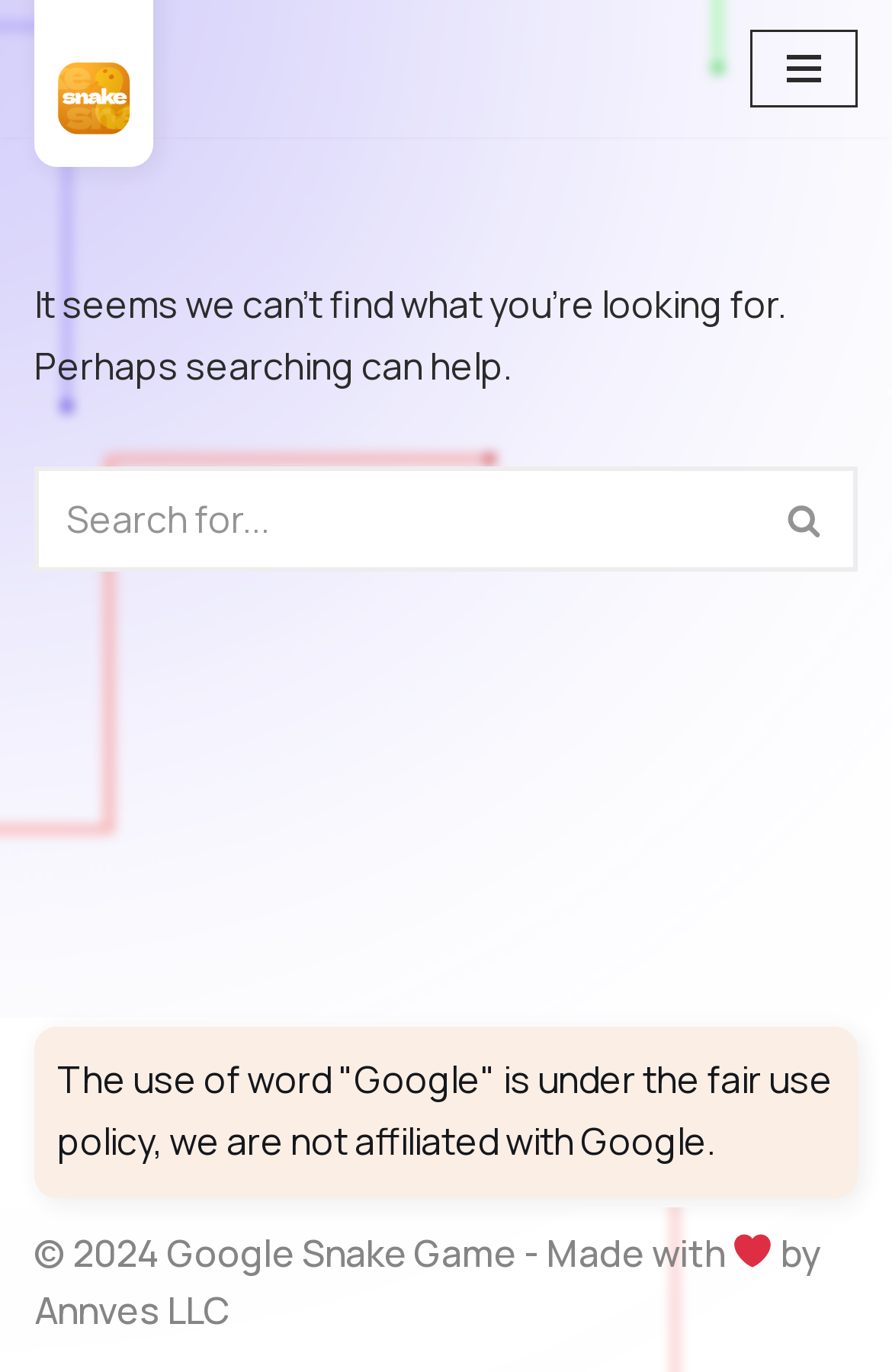Provide a thorough summary of the webpage.

The webpage is a "Page not found" page for the Google Snake Game. At the top left, there is a link to "Skip to content". Next to it, there is an image related to the Google Snake Game. On the top right, there is a button to open the navigation menu.

The main content of the page is divided into three sections. The first section, located at the top, displays a message saying "It seems we can’t find what you’re looking for. Perhaps searching can help." Below this message, there is a search bar with a search box and a search button. The search button has a small image on it.

The second section, located in the middle, is empty.

The third section, located at the bottom, contains three elements. On the left, there is a paragraph of text stating that the use of the word "Google" is under the fair use policy and that the website is not affiliated with Google. On the right, there is a copyright notice that says "© 2024 Google Snake Game - Made with" followed by a heart symbol image and the text "by Annves LLC".